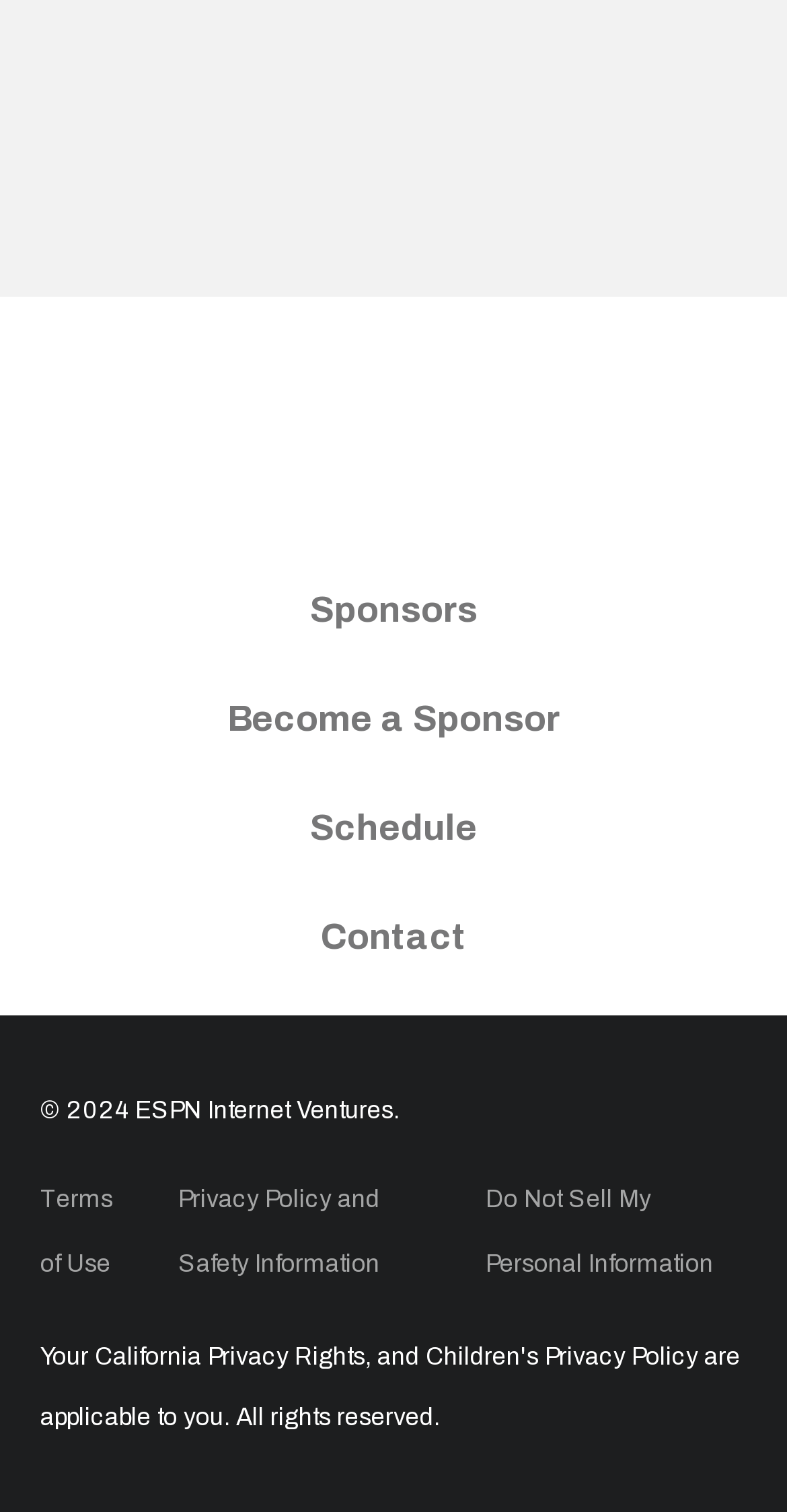Provide the bounding box coordinates of the area you need to click to execute the following instruction: "Email Bill Hofheimer".

[0.105, 0.112, 0.646, 0.138]